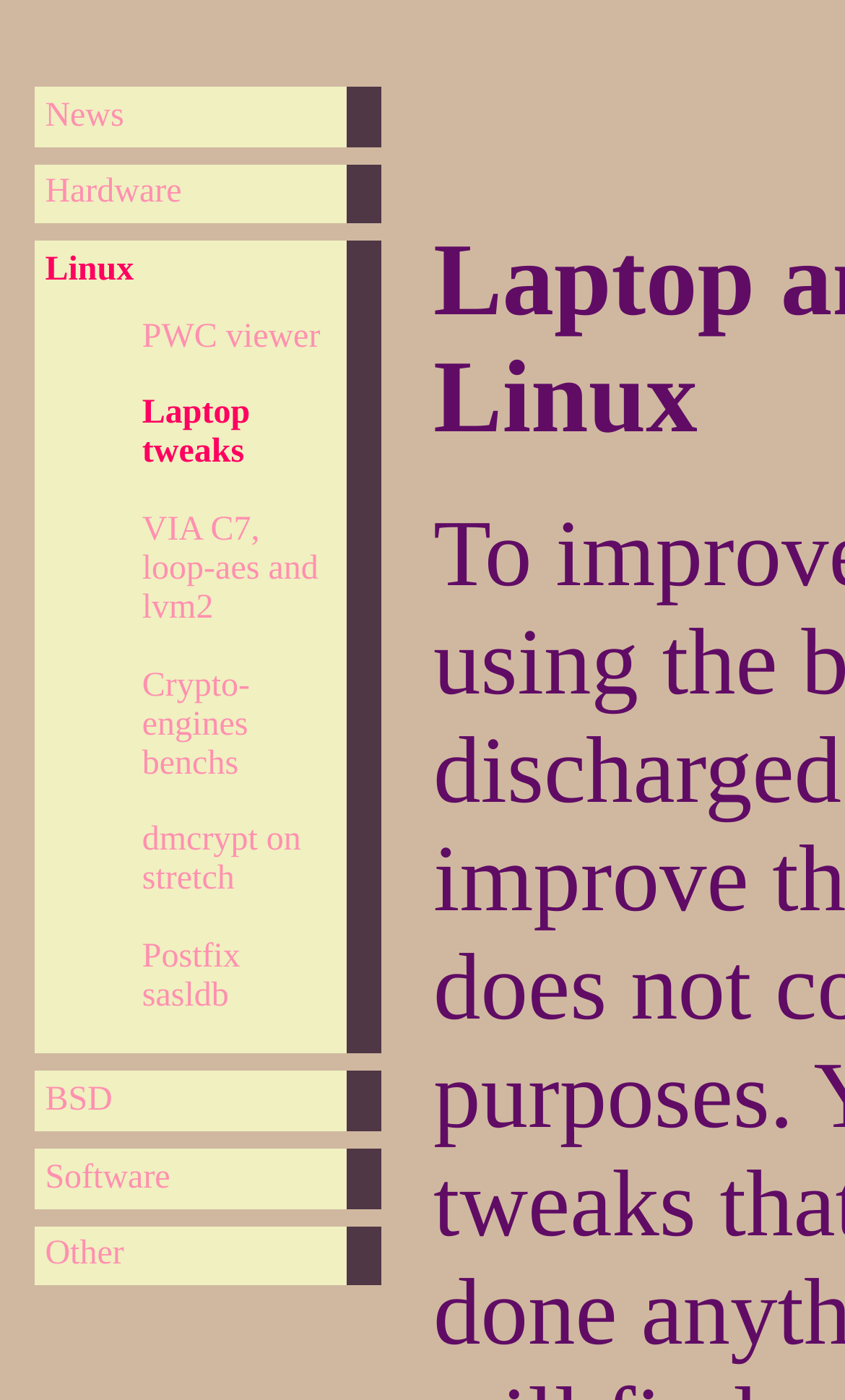What is the last link on the webpage? Observe the screenshot and provide a one-word or short phrase answer.

Other